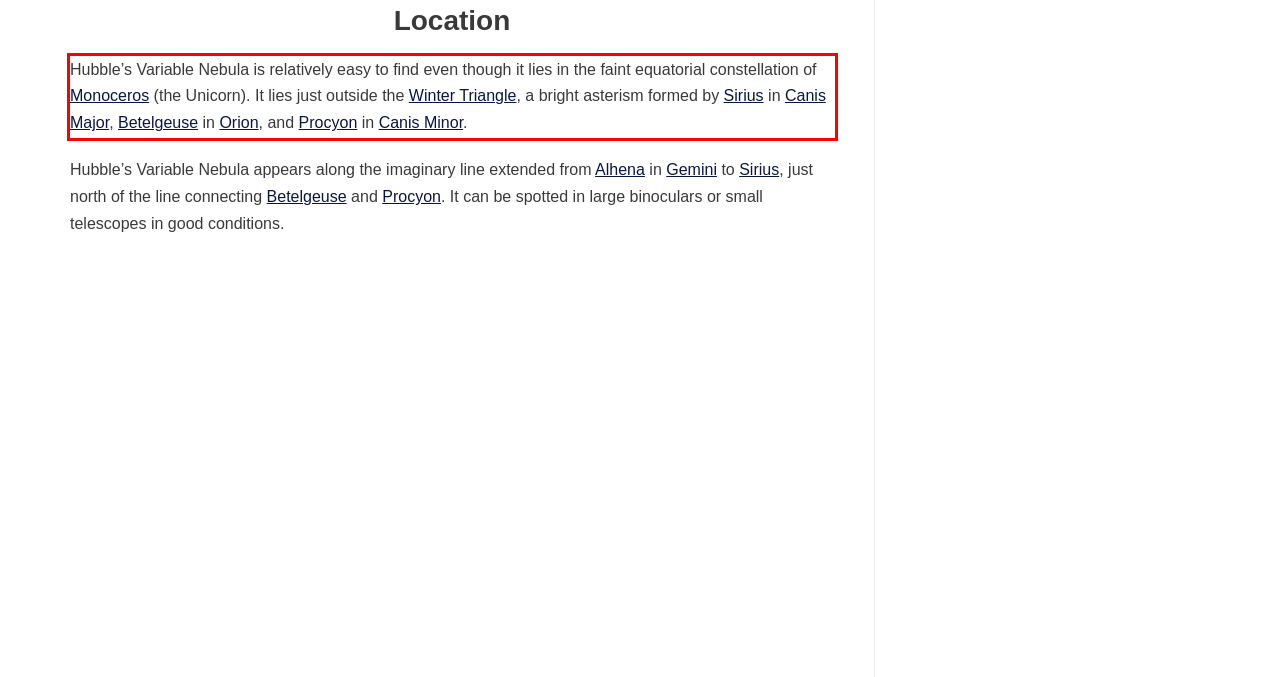Identify the text inside the red bounding box in the provided webpage screenshot and transcribe it.

Hubble’s Variable Nebula is relatively easy to find even though it lies in the faint equatorial constellation of Monoceros (the Unicorn). It lies just outside the Winter Triangle, a bright asterism formed by Sirius in Canis Major, Betelgeuse in Orion, and Procyon in Canis Minor.